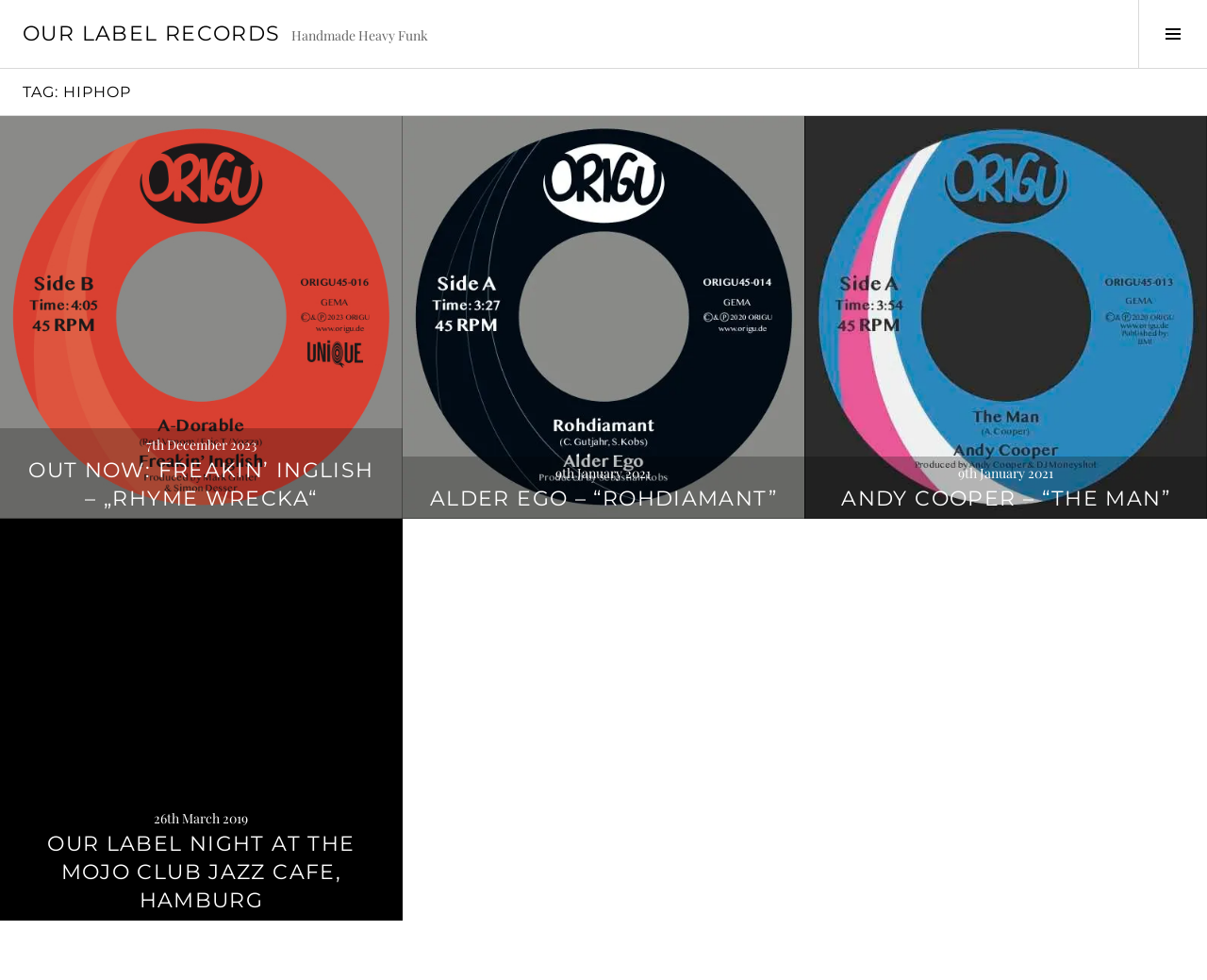Find the bounding box coordinates of the clickable region needed to perform the following instruction: "Toggle the sidebar". The coordinates should be provided as four float numbers between 0 and 1, i.e., [left, top, right, bottom].

[0.943, 0.0, 1.0, 0.069]